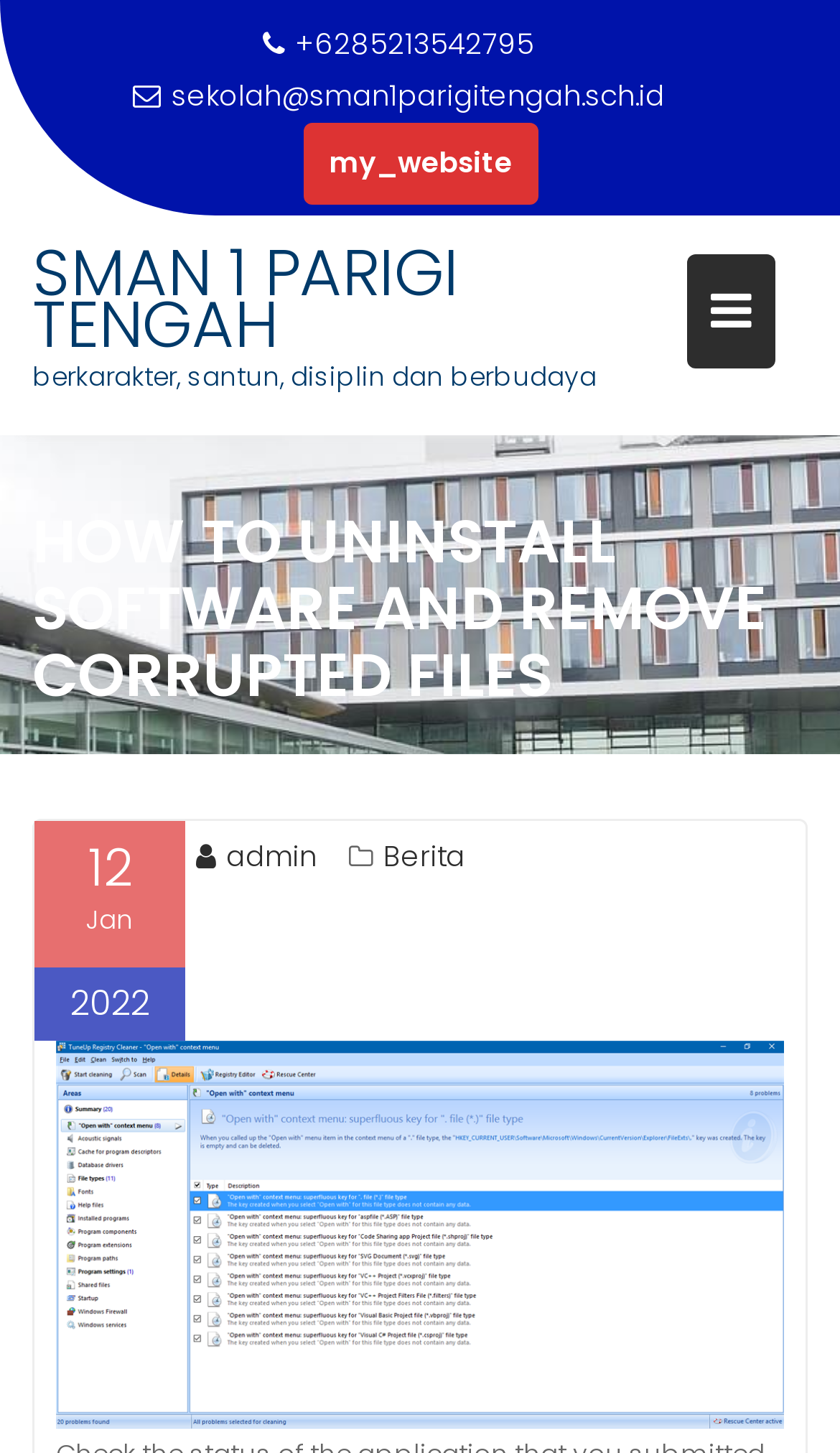Using the information in the image, give a comprehensive answer to the question: 
What is the purpose of the button with a '' icon?

The button with a '' icon is located at the top-right corner of the webpage, with a bounding box coordinate of [0.818, 0.175, 0.923, 0.254]. However, the purpose of this button is not explicitly stated on the webpage.